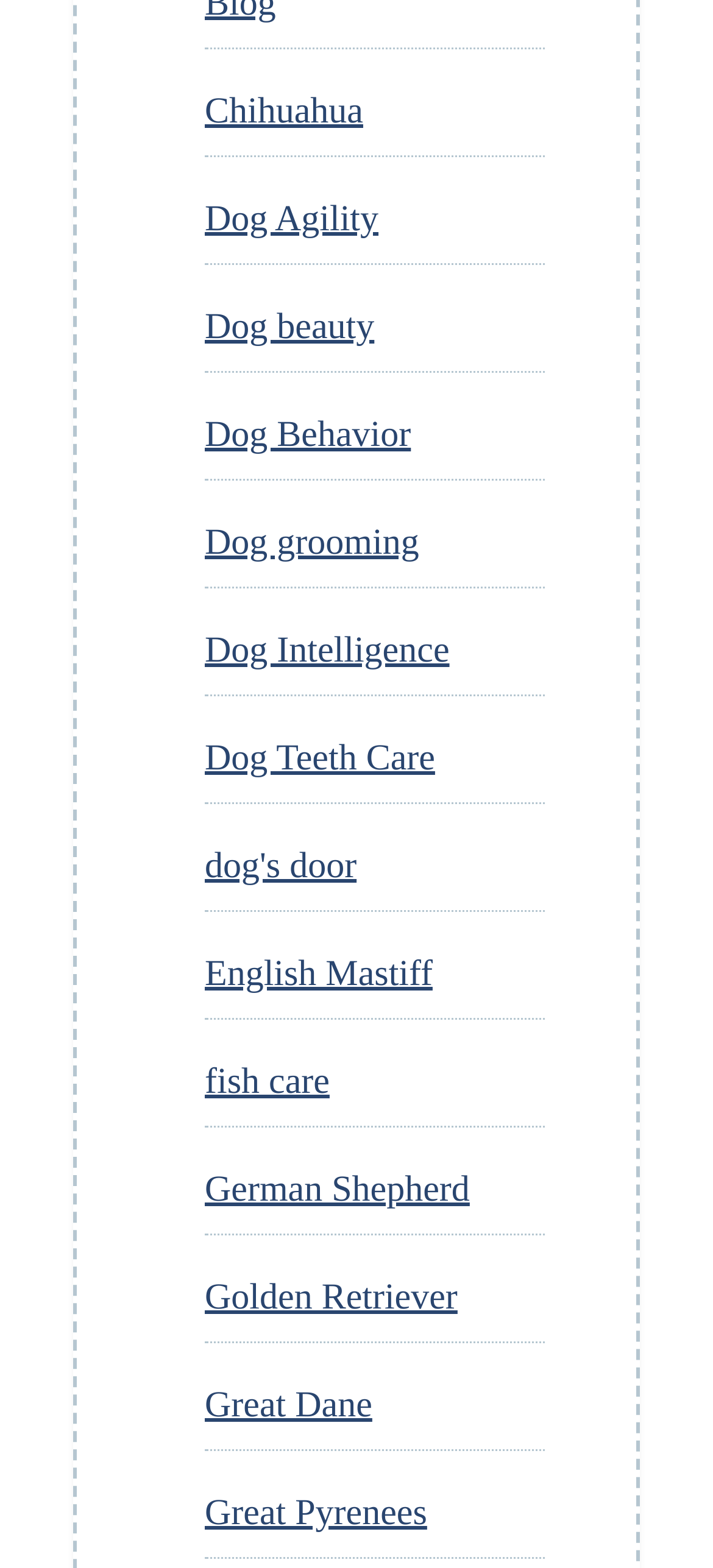Find the bounding box coordinates of the element's region that should be clicked in order to follow the given instruction: "visit Dog Agility page". The coordinates should consist of four float numbers between 0 and 1, i.e., [left, top, right, bottom].

[0.287, 0.127, 0.531, 0.152]